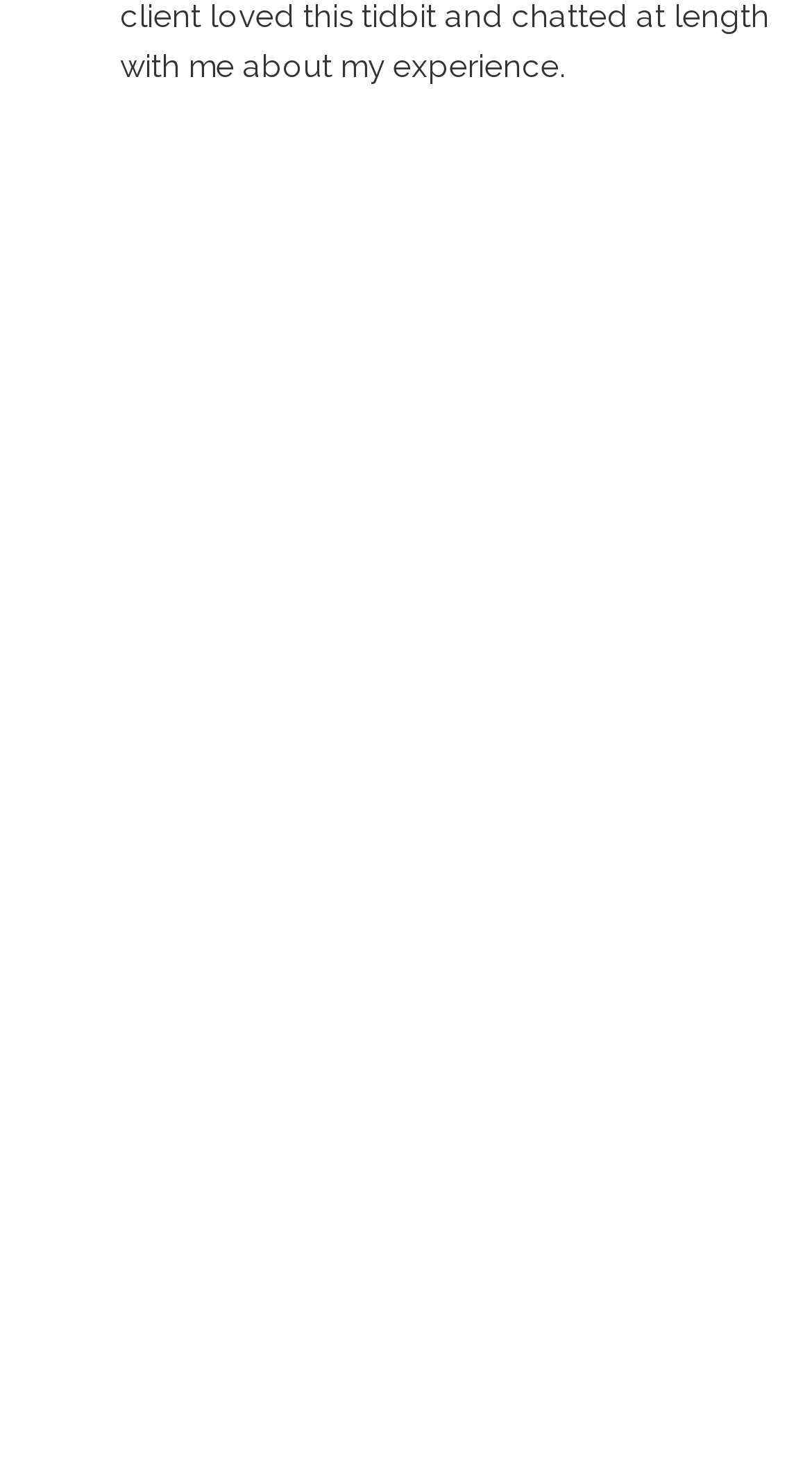Use the information in the screenshot to answer the question comprehensively: What is the vertical position of the third link?

By comparing the y1 and y2 coordinates of the link elements, I found that the third link has a y1 value of 0.293, which is between the y1 values of the first and second links, indicating that it is positioned in the middle of the webpage.